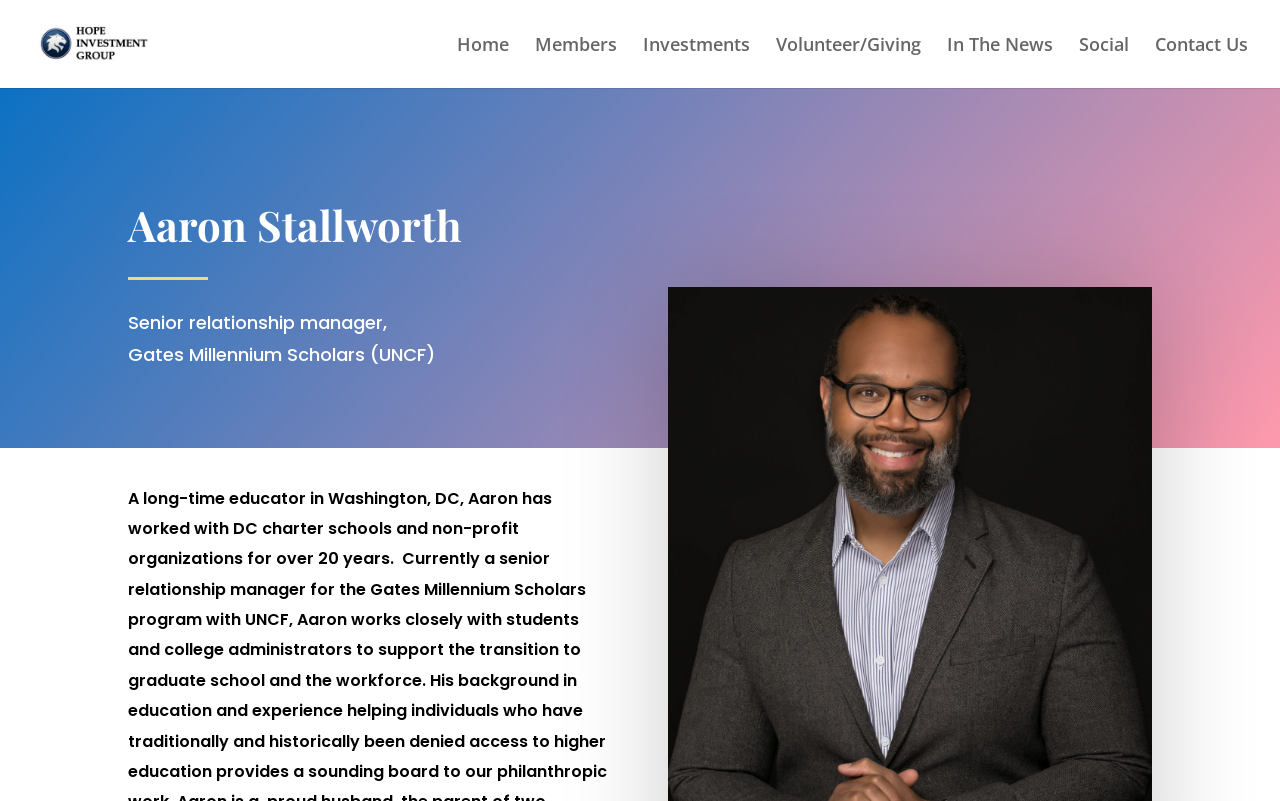Using the webpage screenshot, find the UI element described by Investments. Provide the bounding box coordinates in the format (top-left x, top-left y, bottom-right x, bottom-right y), ensuring all values are floating point numbers between 0 and 1.

[0.502, 0.046, 0.586, 0.11]